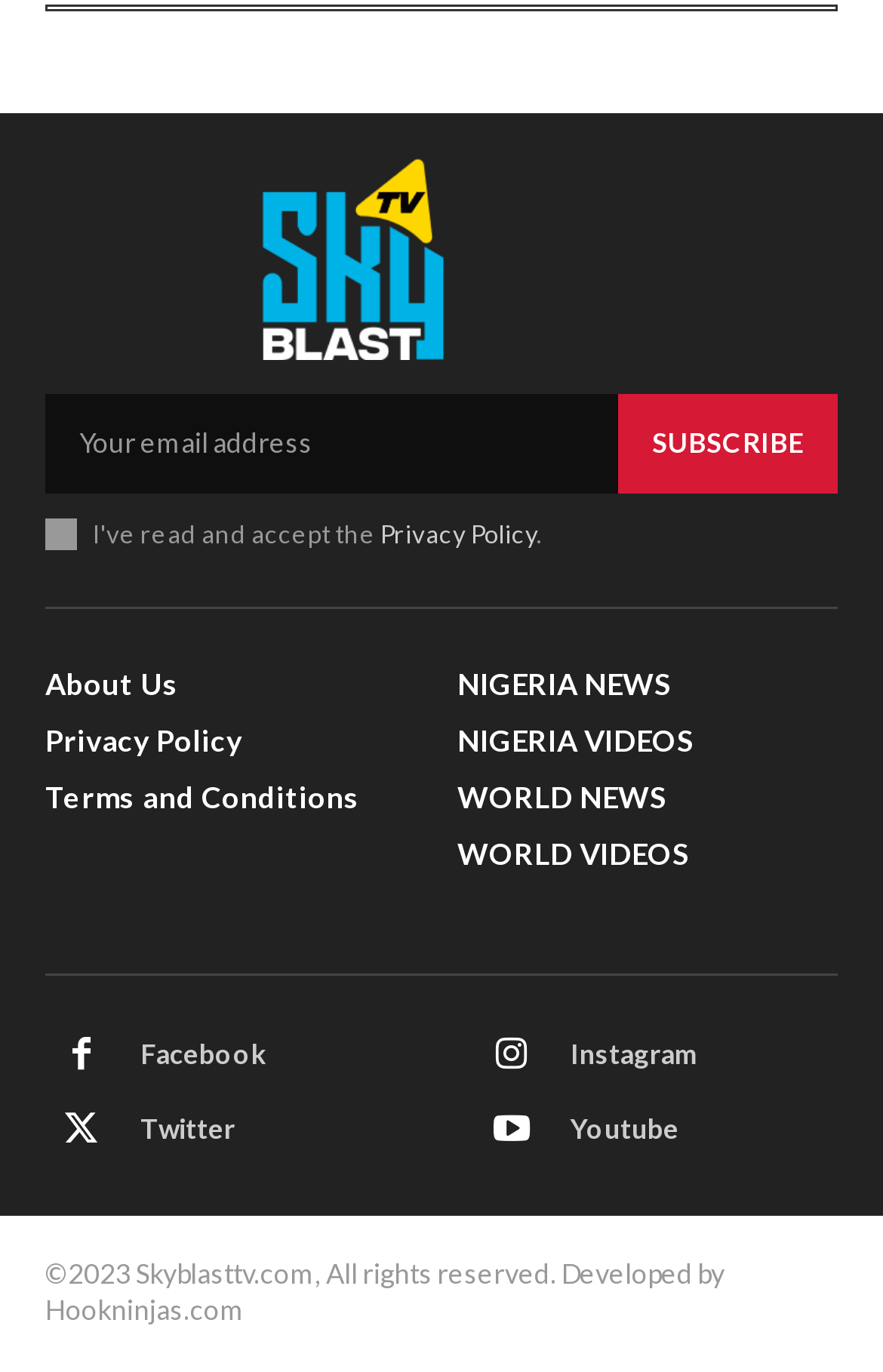Please determine the bounding box coordinates, formatted as (top-left x, top-left y, bottom-right x, bottom-right y), with all values as floating point numbers between 0 and 1. Identify the bounding box of the region described as: Terms and Conditions

[0.051, 0.567, 0.482, 0.595]